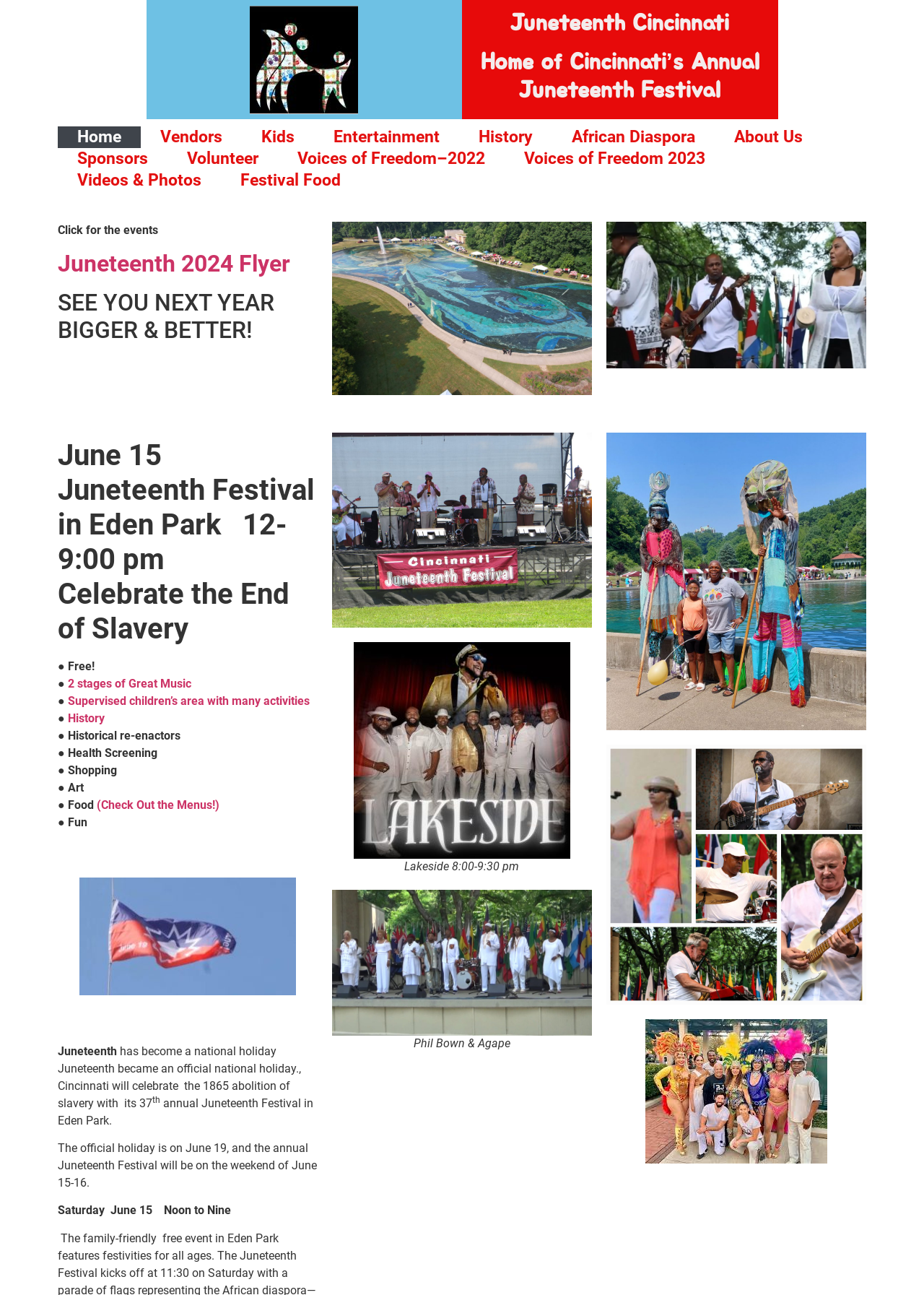Can you find the bounding box coordinates for the element to click on to achieve the instruction: "Click on the 'Juneteenth 2024 Flyer' link"?

[0.062, 0.193, 0.314, 0.214]